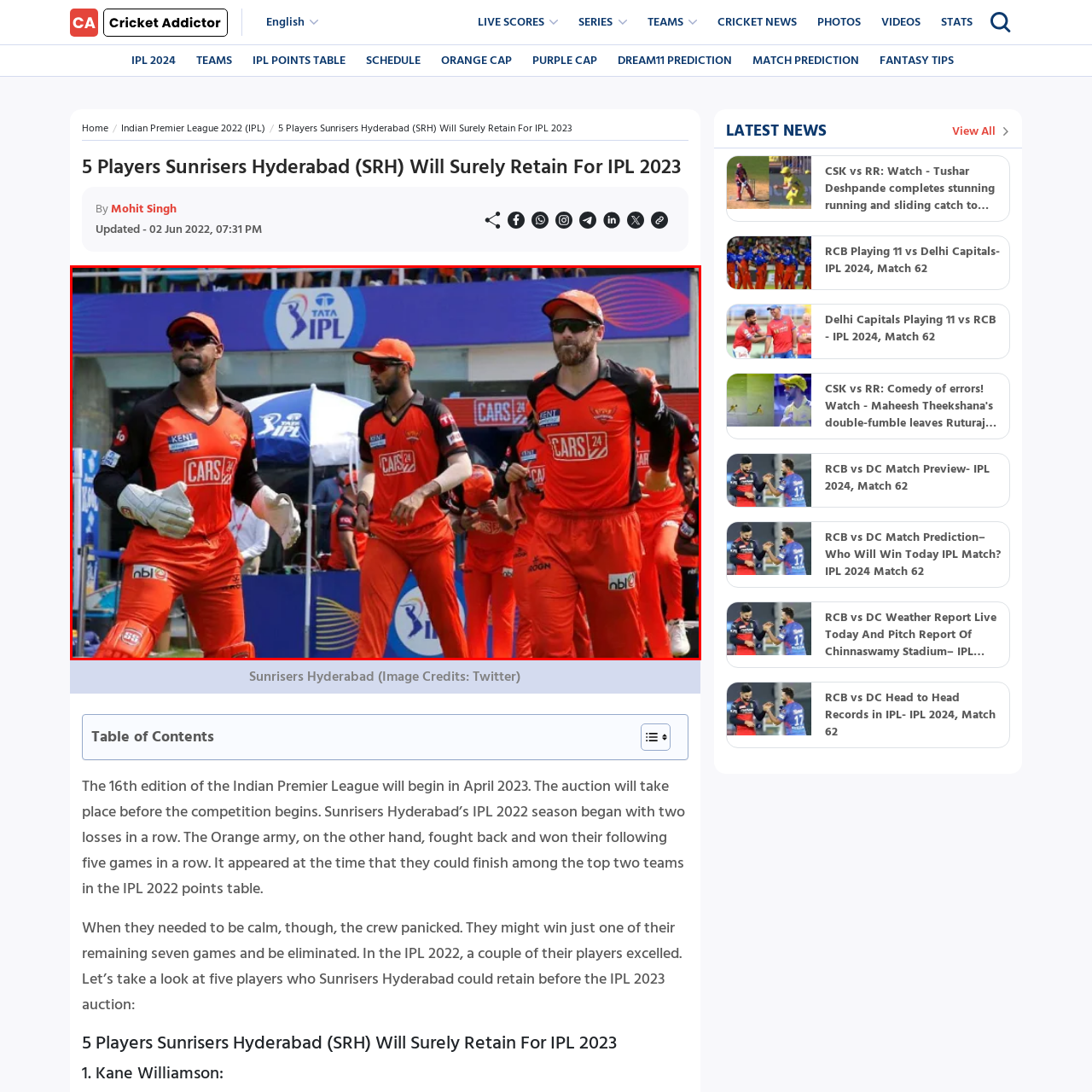What is the name of the league in which SRH is participating?
Look closely at the portion of the image highlighted by the red bounding box and provide a comprehensive answer to the question.

The caption states that the scene reflects the anticipation and camaraderie that define IPL matches, which suggests that the league in which SRH is participating is the Indian Premier League (IPL).